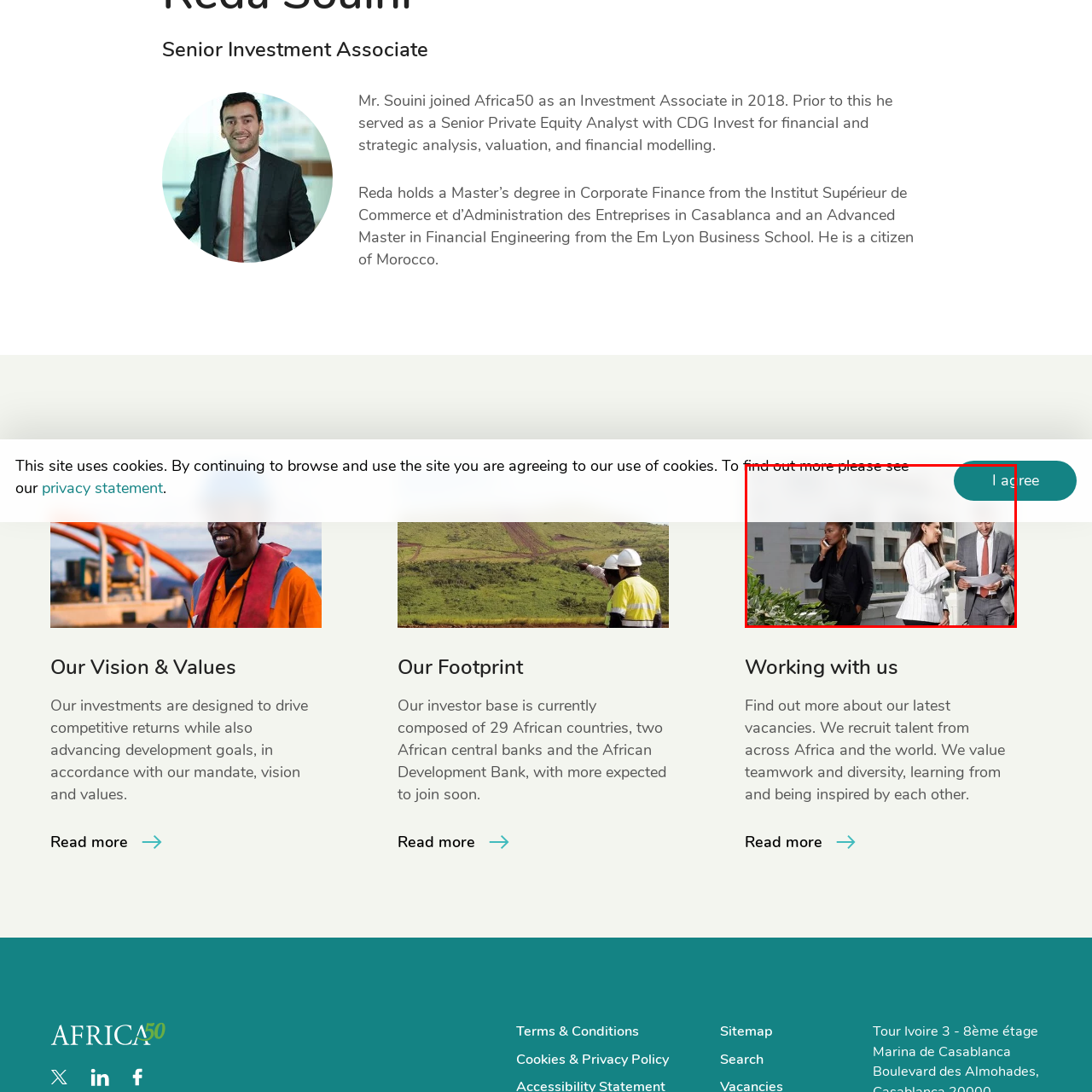Elaborate on the contents of the image marked by the red border.

The image depicts a professional setting with three individuals engaged in a discussion outdoors. One person, dressed in black, is on the phone, indicating a busy work environment. The second, in a white blazer, is attentively listening while standing close to the third individual, who is wearing a gray suit and holding a document. They appear to be collaborating in a modern architectural setting, possibly on a project related to investments or business development. The lush greenery in the foreground adds a refreshing touch to the urban backdrop, suggesting a focus on teamwork and innovation in a professional landscape.